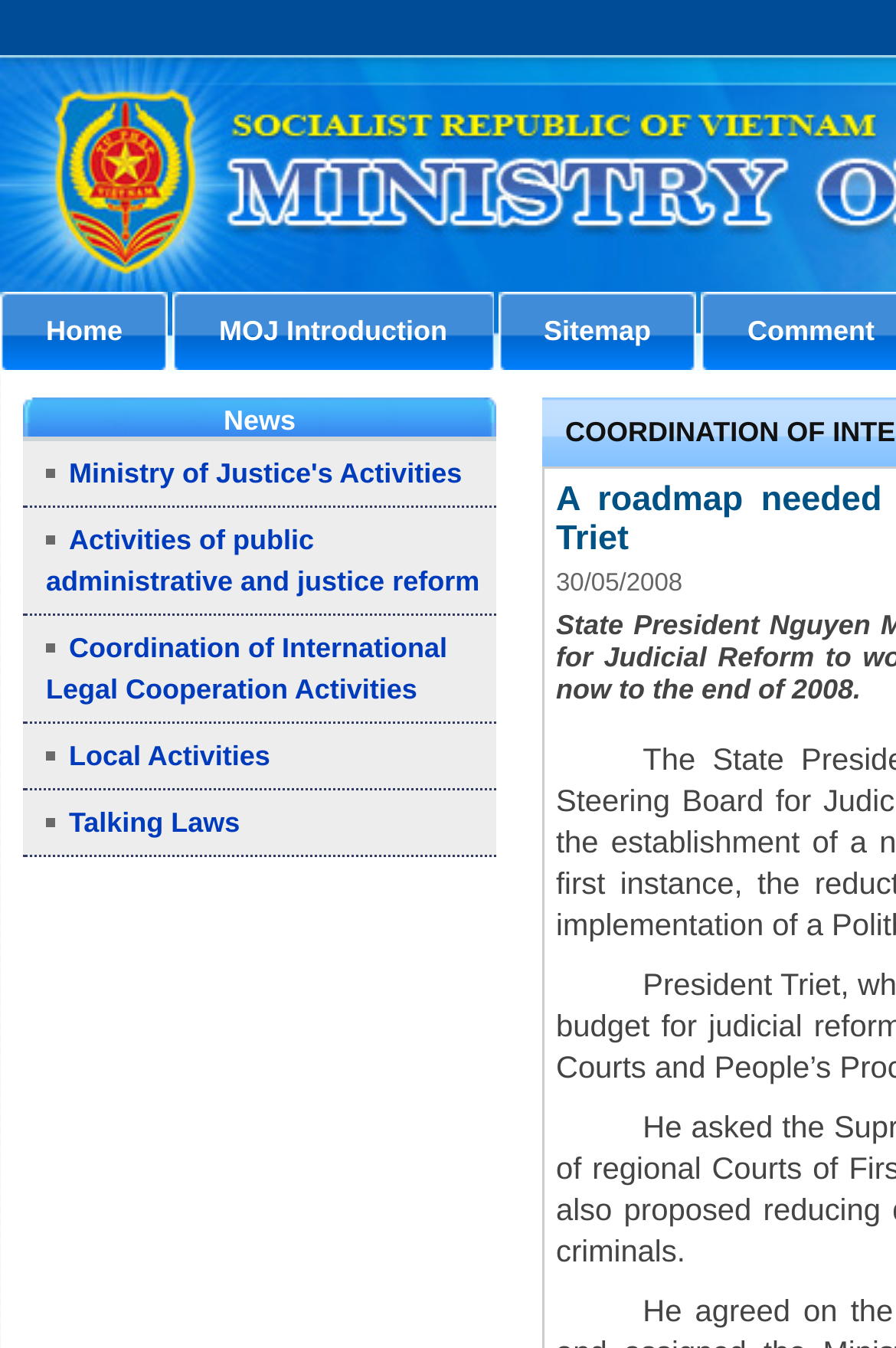Write a detailed summary of the webpage.

The webpage appears to be a news article or a press release from the Ministry of Justice. At the top, there are four main navigation links: "Home", "MOJ Introduction", and "Sitemap", which are aligned horizontally and take up about a quarter of the screen's width. Below these links, there is a prominent link to "News" that stands out from the rest.

The main content of the webpage is divided into several sections, each with a link to a specific topic. These sections are stacked vertically and take up most of the screen's real estate. The topics include "Ministry of Justice's Activities", "Activities of public administrative and justice reform", "Coordination of International Legal Cooperation Activities", "Local Activities", and "Talking Laws". Each of these links has a similar layout and design, suggesting that they are part of a categorized list.

Within the "Talking Laws" section, there is a specific article or news item with a date "30/05/2008" mentioned. This date is positioned below the "Talking Laws" link and is slightly indented, indicating that it is related to the topic.

Overall, the webpage has a simple and organized layout, with clear headings and concise text that suggests it is a government website or a news portal focused on judicial reform and related activities.